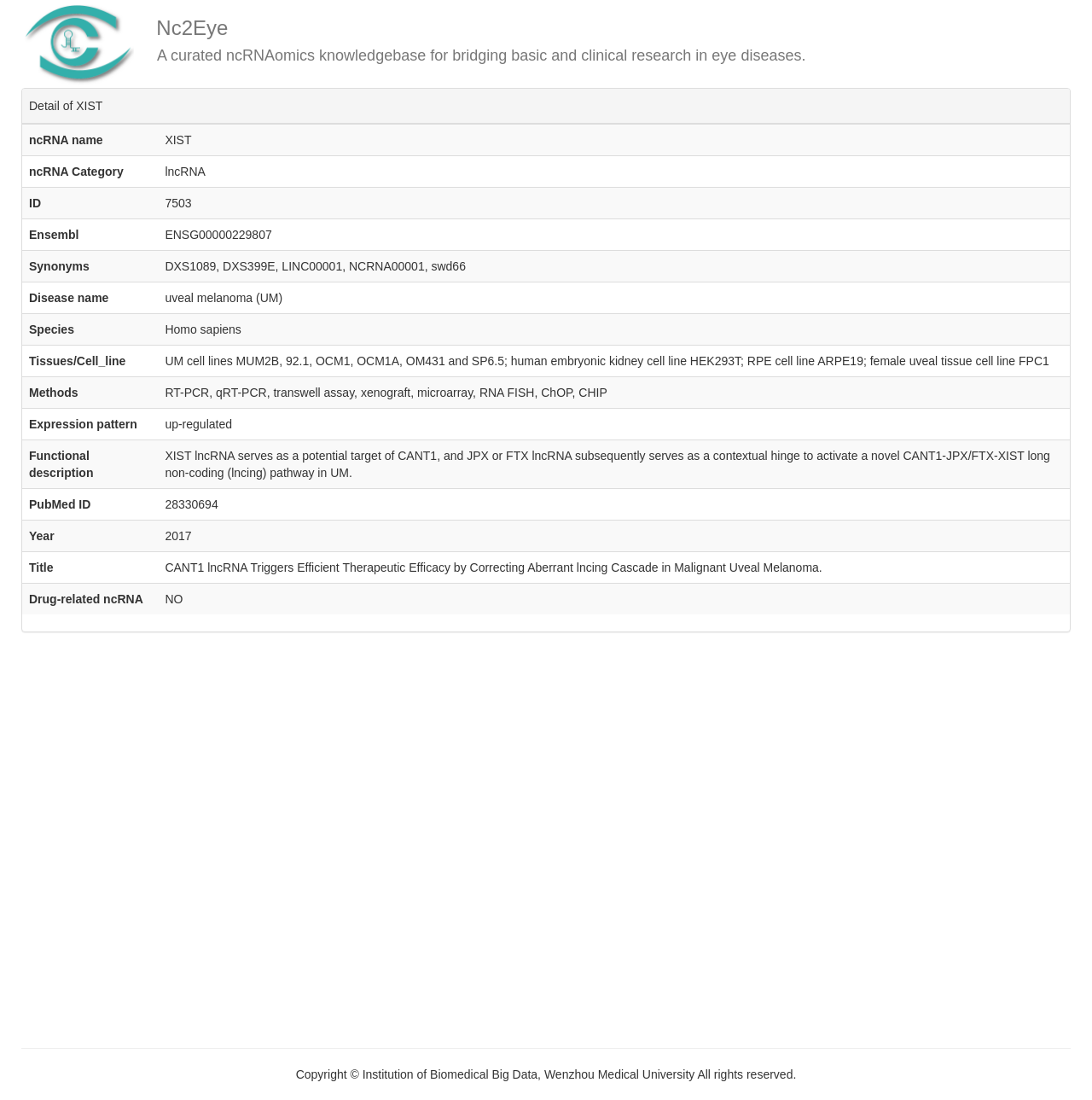Provide a brief response to the question using a single word or phrase: 
What is the disease associated with the ncRNA XIST?

uveal melanoma (UM)